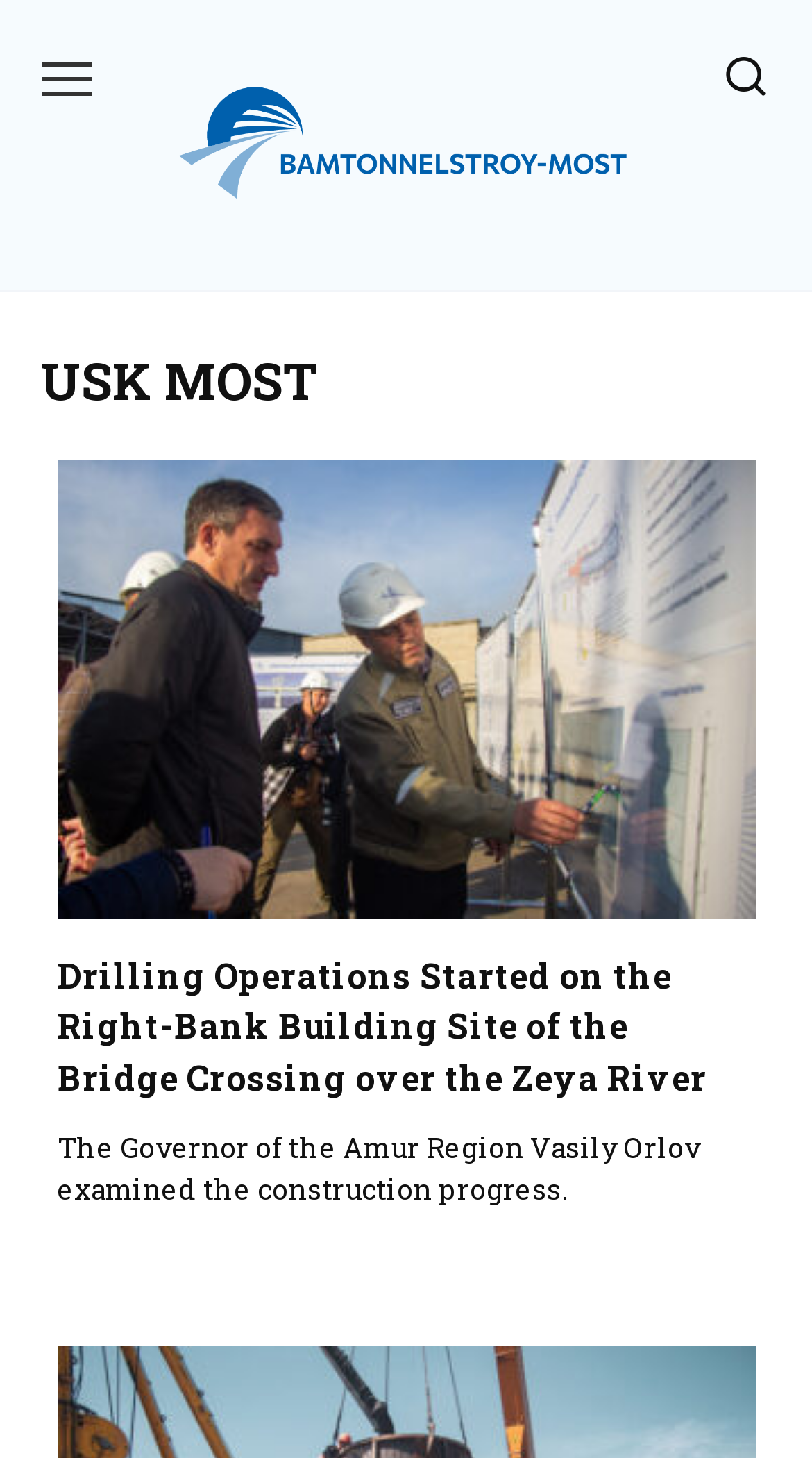Who examined the construction progress?
Please respond to the question with as much detail as possible.

The person who examined the construction progress can be found in the static text below the first article, which states 'The Governor of the Amur Region Vasily Orlov examined the construction progress.'.